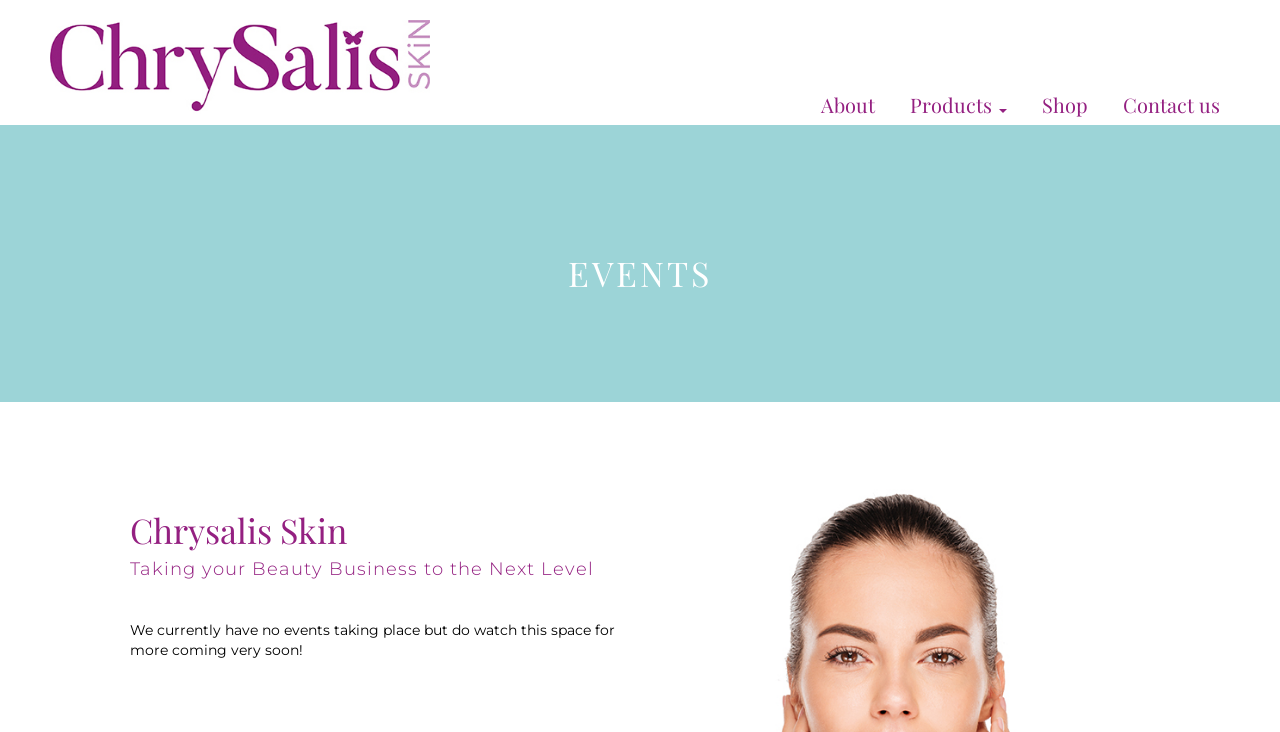Identify the bounding box coordinates for the UI element described as follows: "About". Ensure the coordinates are four float numbers between 0 and 1, formatted as [left, top, right, bottom].

[0.634, 0.123, 0.691, 0.171]